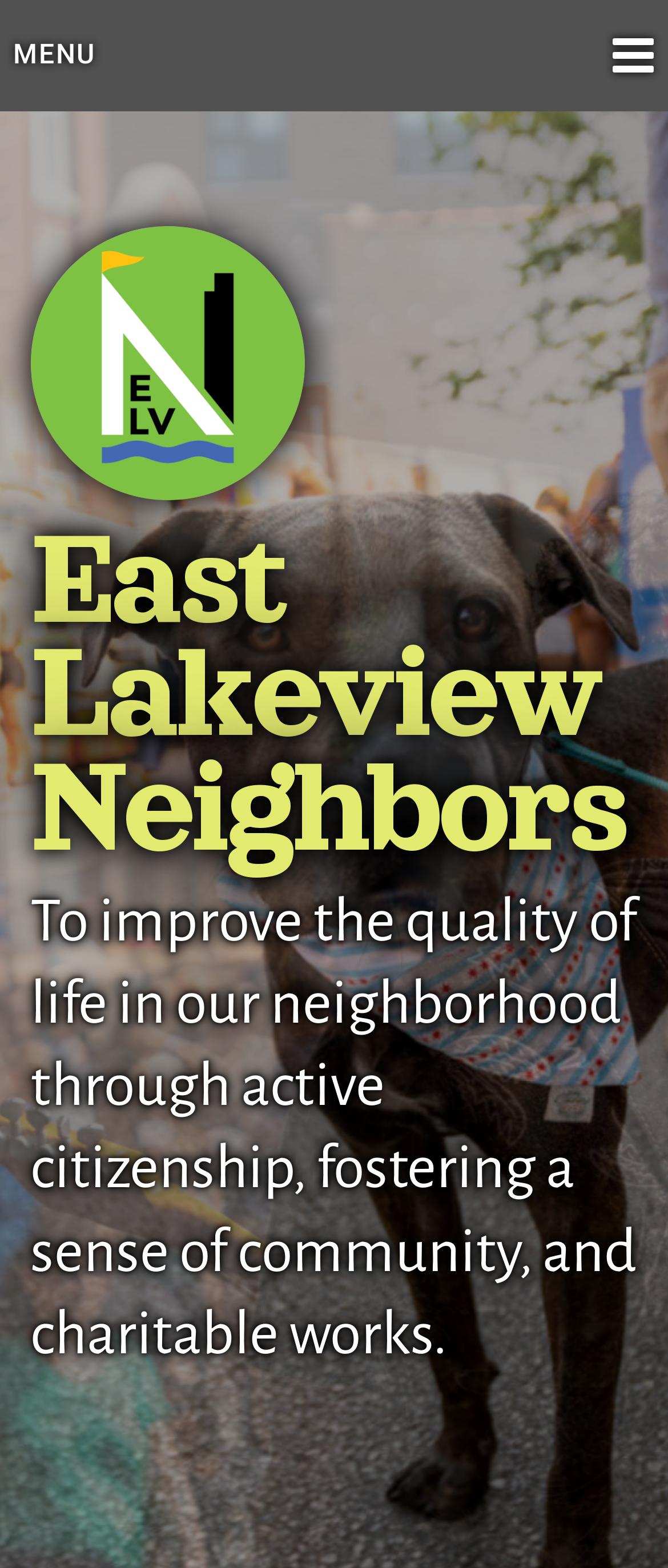From the element description: "Search", extract the bounding box coordinates of the UI element. The coordinates should be expressed as four float numbers between 0 and 1, in the order [left, top, right, bottom].

None